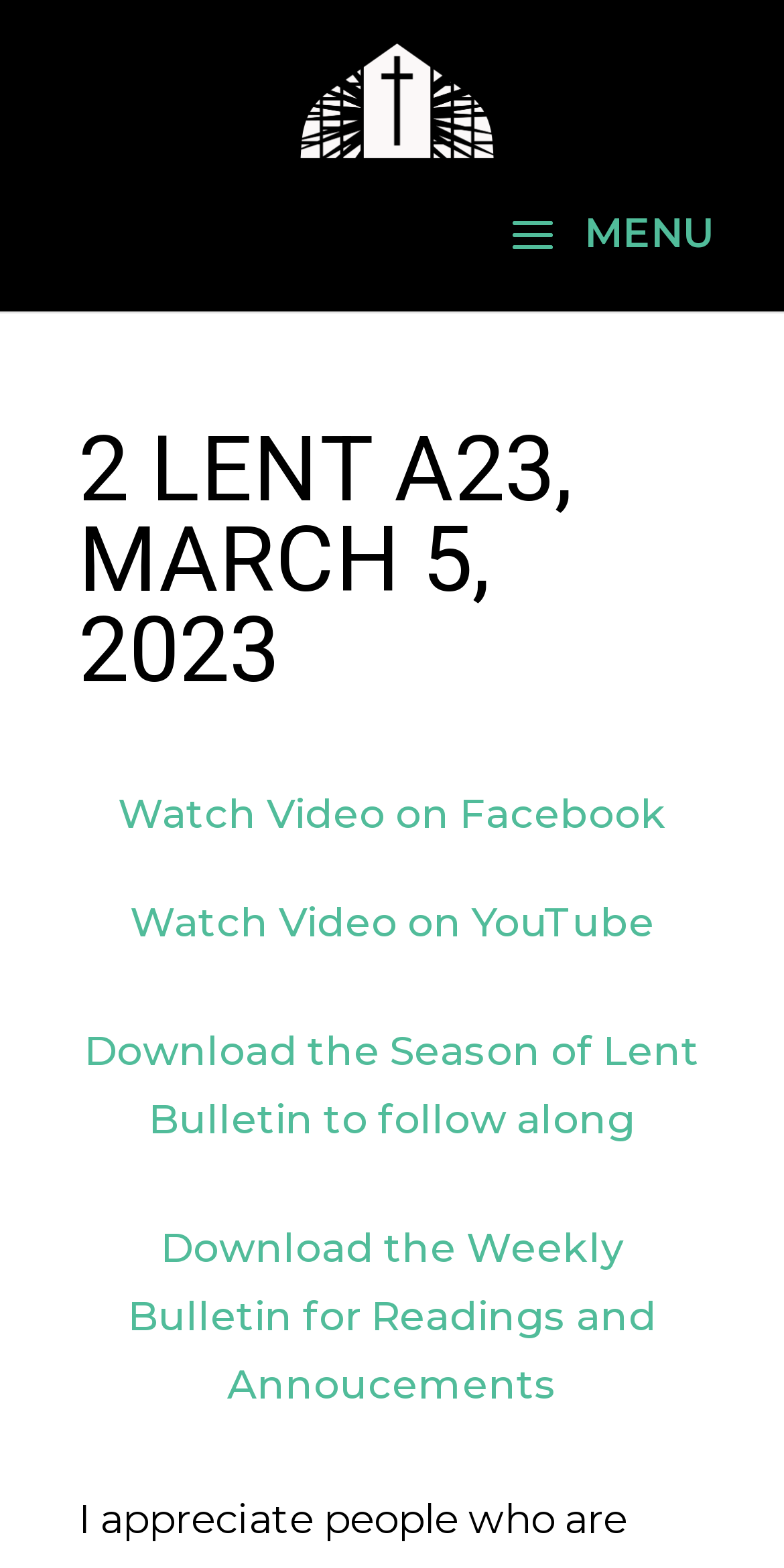Describe the webpage meticulously, covering all significant aspects.

The webpage appears to be a church's webpage, specifically for Saint Michael and All Angels' Episcopal Church in Longview, TX. At the top, there is a heading that reads "2 LENT A23, MARCH 5, 2023". Below this heading, there is a link to the church's website, accompanied by an image of the church's logo. 

On the middle section of the page, there are three links. The first link is to watch a video on Facebook, positioned slightly to the left of the center. To the right of this link is a link to watch the same video on YouTube. Below these two links, there is a link to download a bulletin for the Season of Lent, which allows users to follow along. 

Further down the page, there is another link to download the Weekly Bulletin, which contains readings and announcements. This link is positioned near the bottom of the page, slightly to the left of the center. Overall, the webpage provides access to various resources and information related to the church's activities and events.